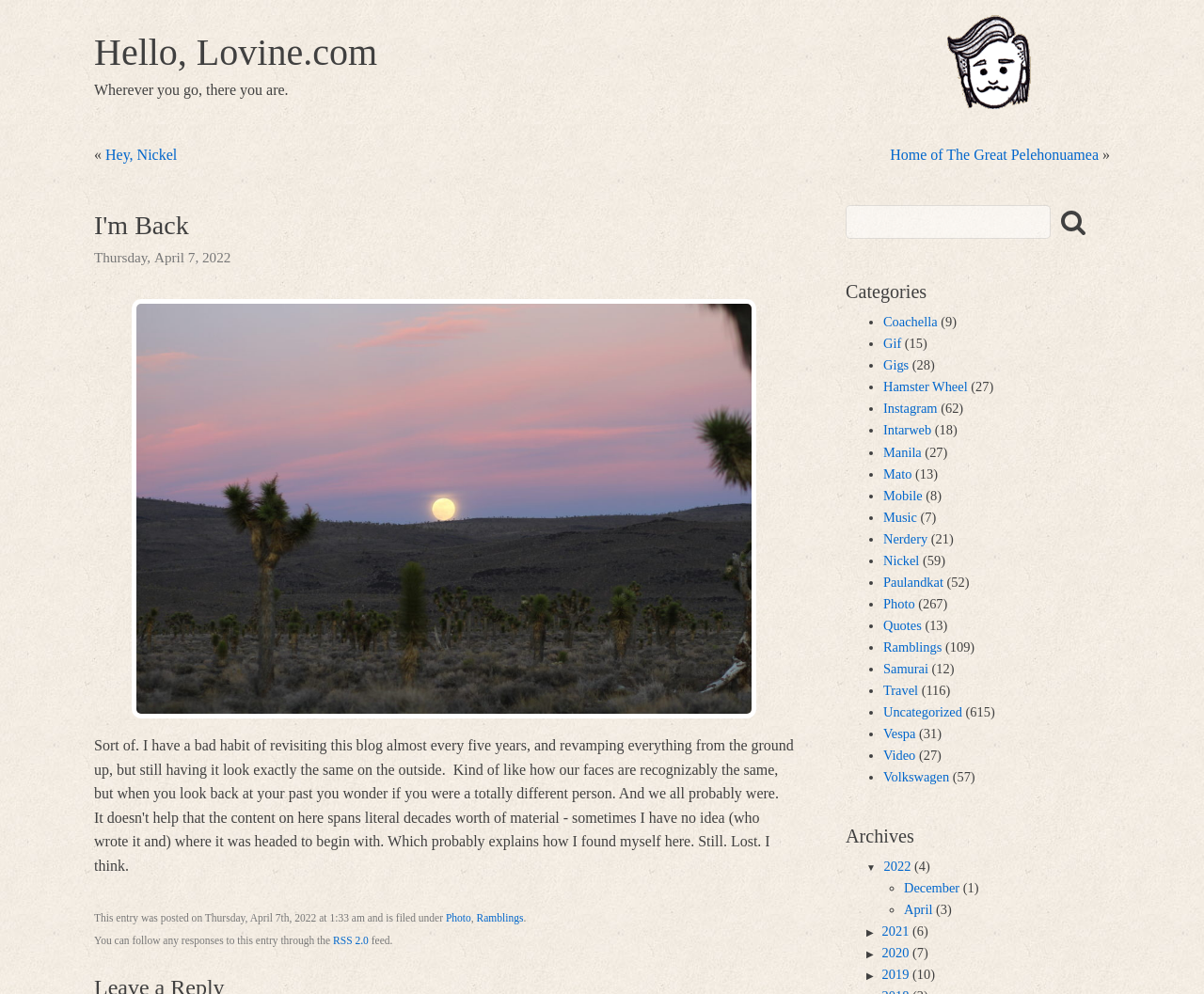Can you pinpoint the bounding box coordinates for the clickable element required for this instruction: "Search for something"? The coordinates should be four float numbers between 0 and 1, i.e., [left, top, right, bottom].

[0.702, 0.206, 0.873, 0.24]